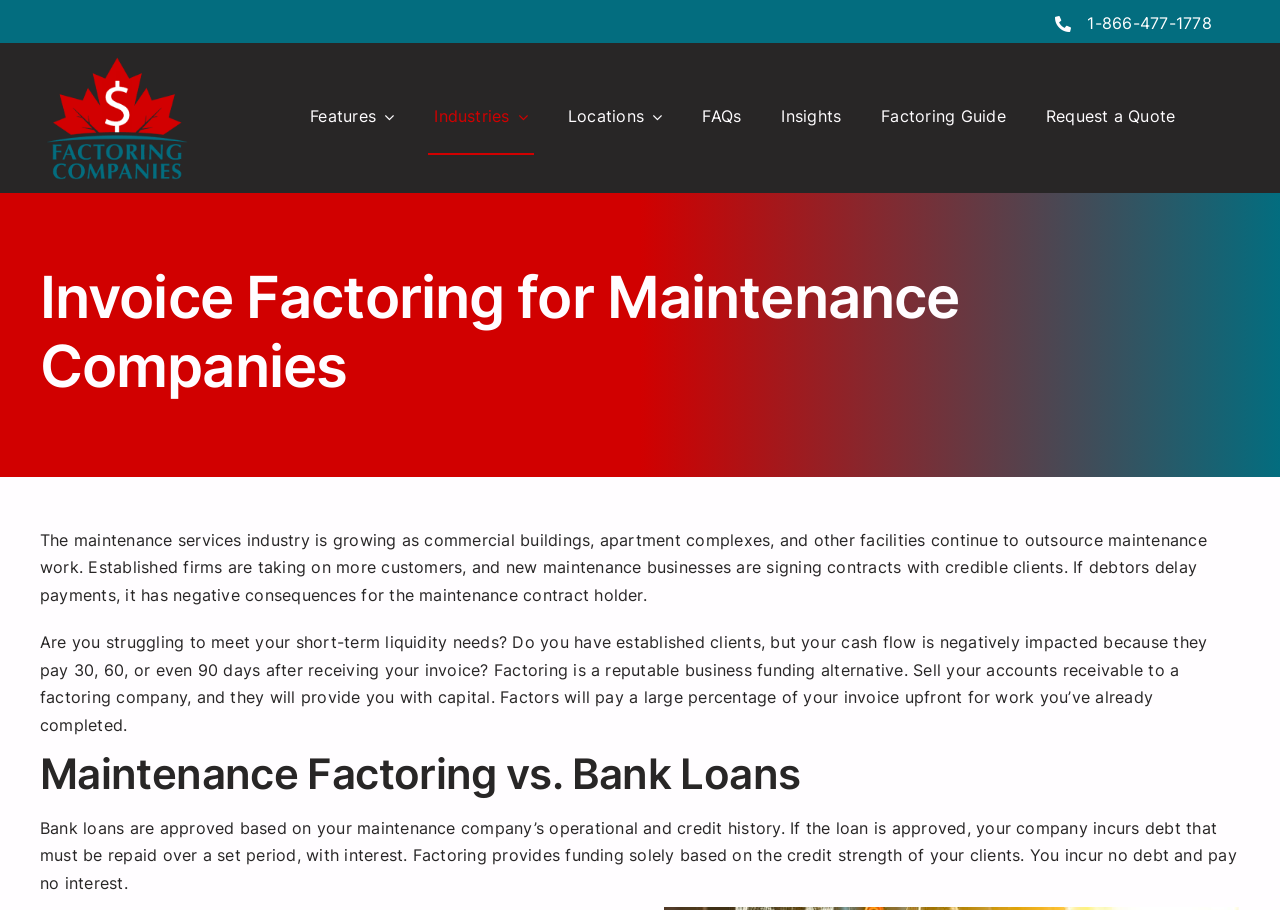What is the phone number on the top right?
Refer to the image and provide a detailed answer to the question.

I found the phone number by looking at the top right corner of the webpage, where I saw a link with the text '1-866-477-1778'.